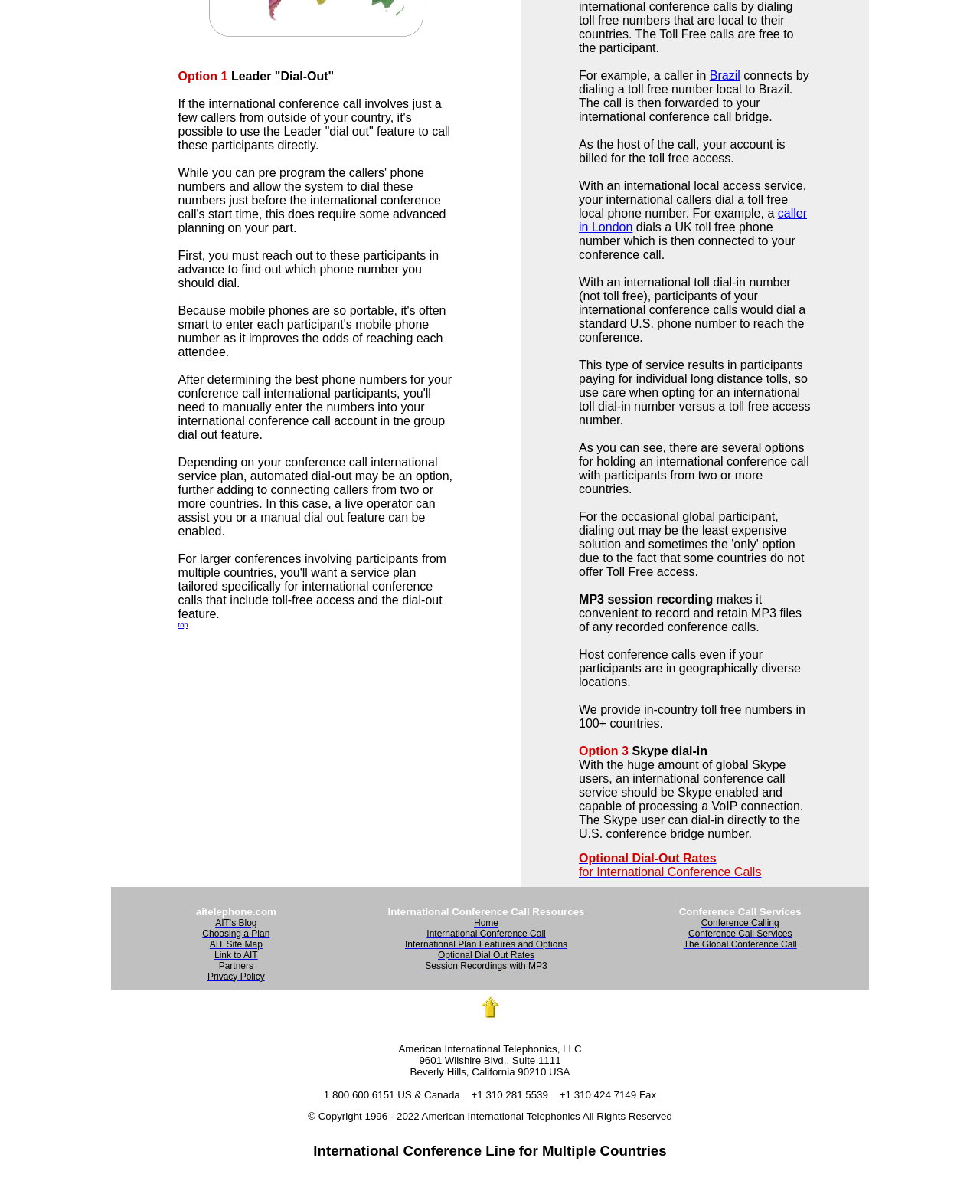Specify the bounding box coordinates of the region I need to click to perform the following instruction: "Read about 'Leader Dial-Out'". The coordinates must be four float numbers in the range of 0 to 1, i.e., [left, top, right, bottom].

[0.232, 0.058, 0.341, 0.069]